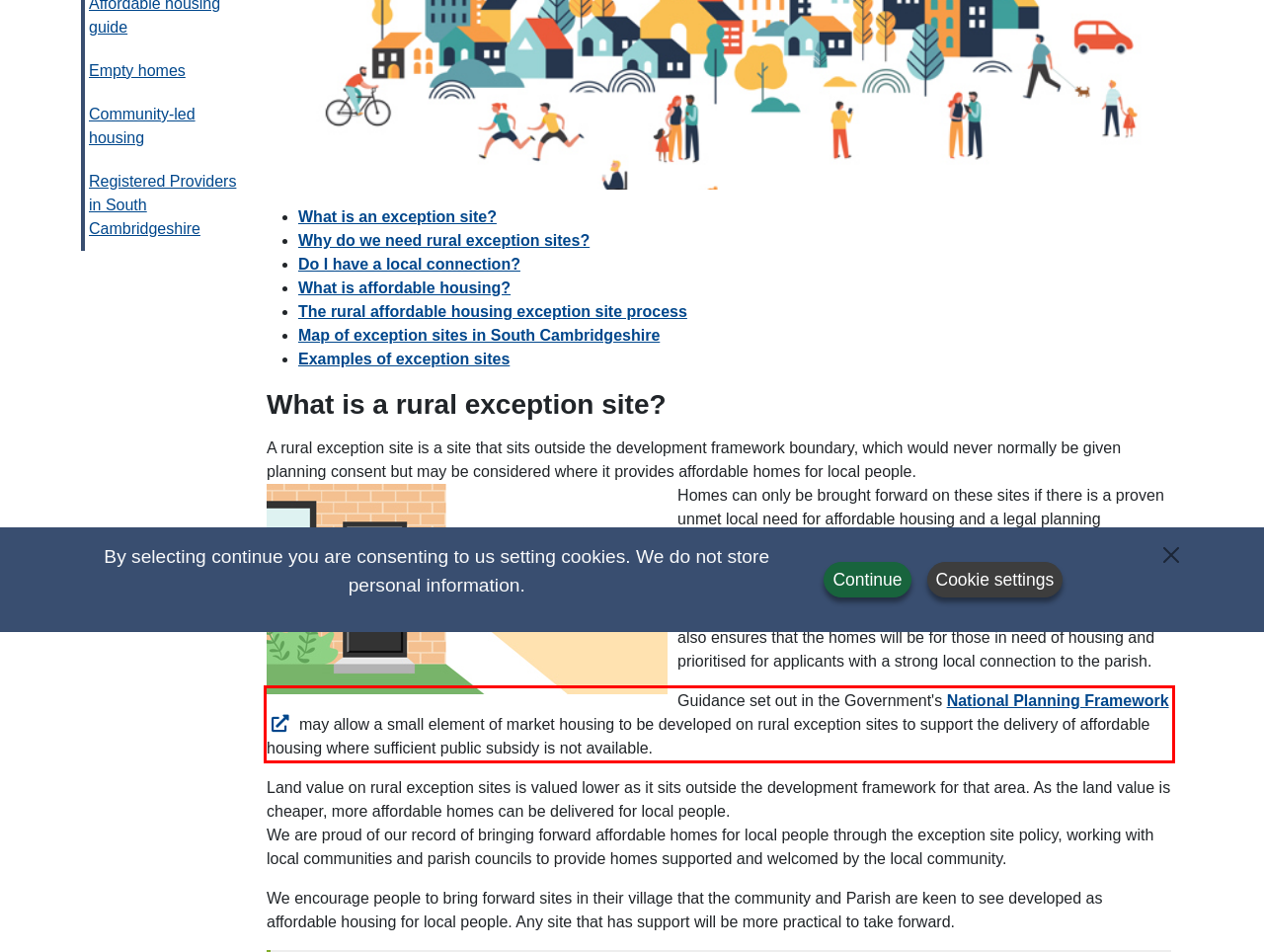Using the provided screenshot of a webpage, recognize the text inside the red rectangle bounding box by performing OCR.

Guidance set out in the Government's National Planning Framework may allow a small element of market housing to be developed on rural exception sites to support the delivery of affordable housing where sufficient public subsidy is not available.